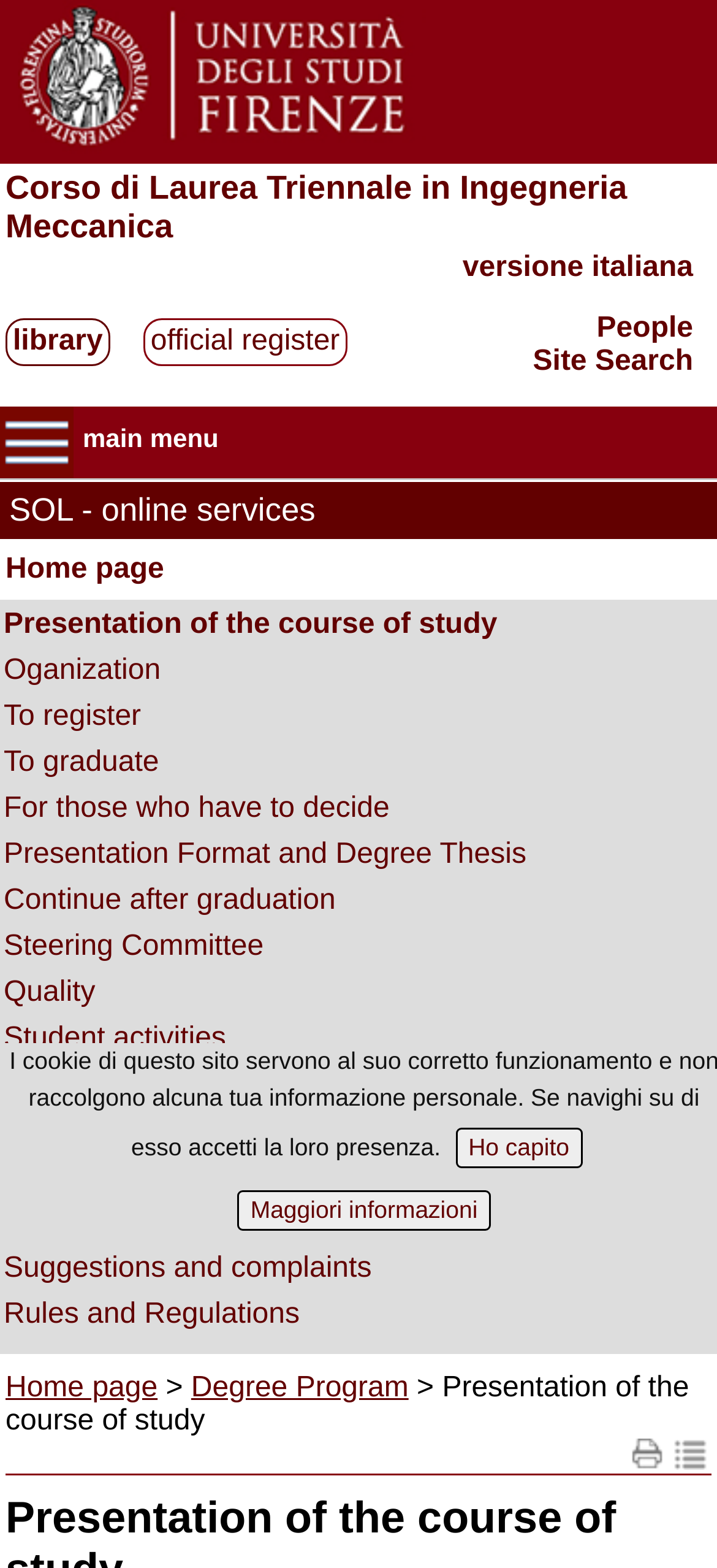Please find the bounding box coordinates of the clickable region needed to complete the following instruction: "view the presentation of the course of study". The bounding box coordinates must consist of four float numbers between 0 and 1, i.e., [left, top, right, bottom].

[0.005, 0.388, 0.694, 0.408]